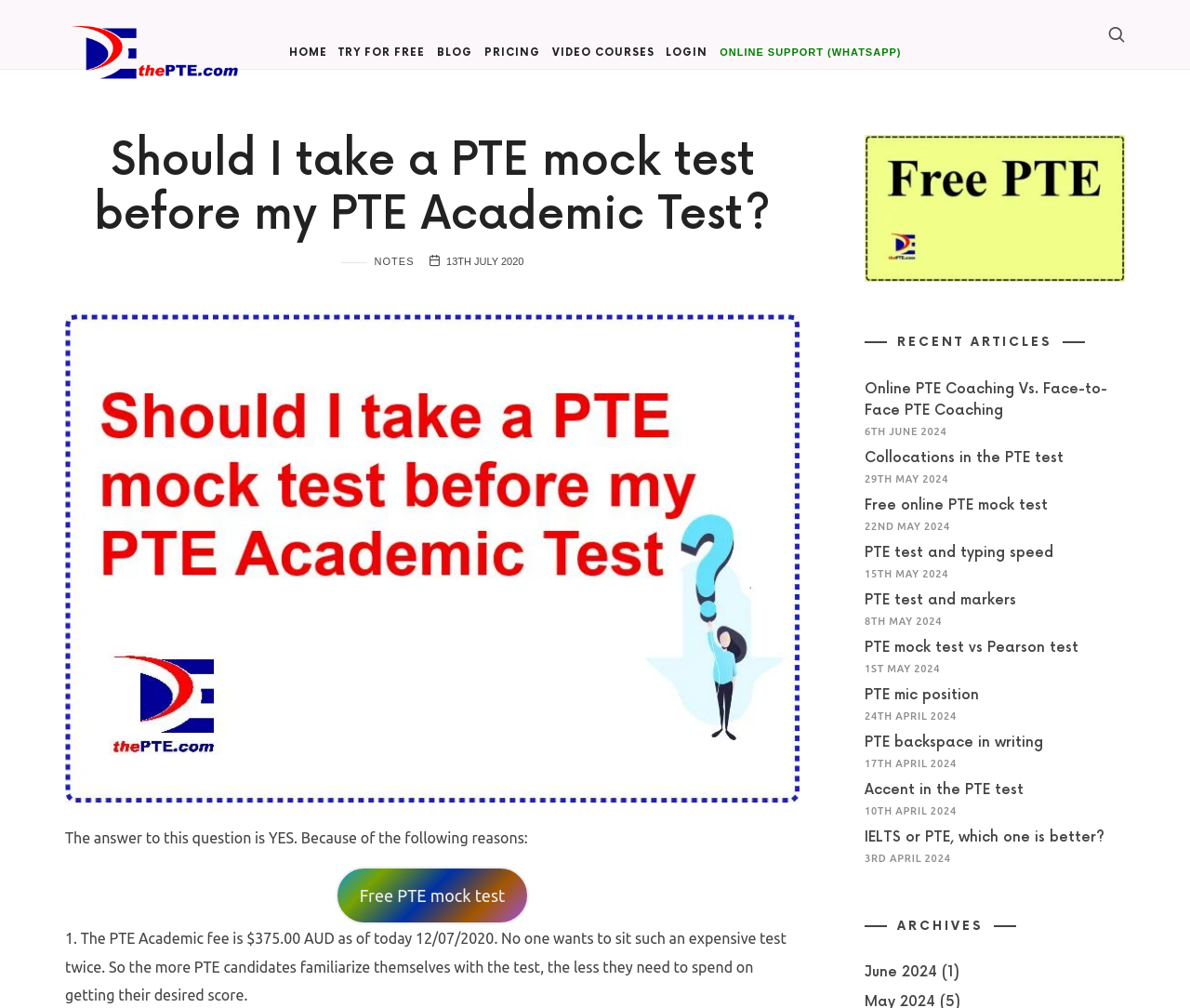Please specify the bounding box coordinates of the region to click in order to perform the following instruction: "Click on the 'HOME' link".

[0.238, 0.011, 0.27, 0.094]